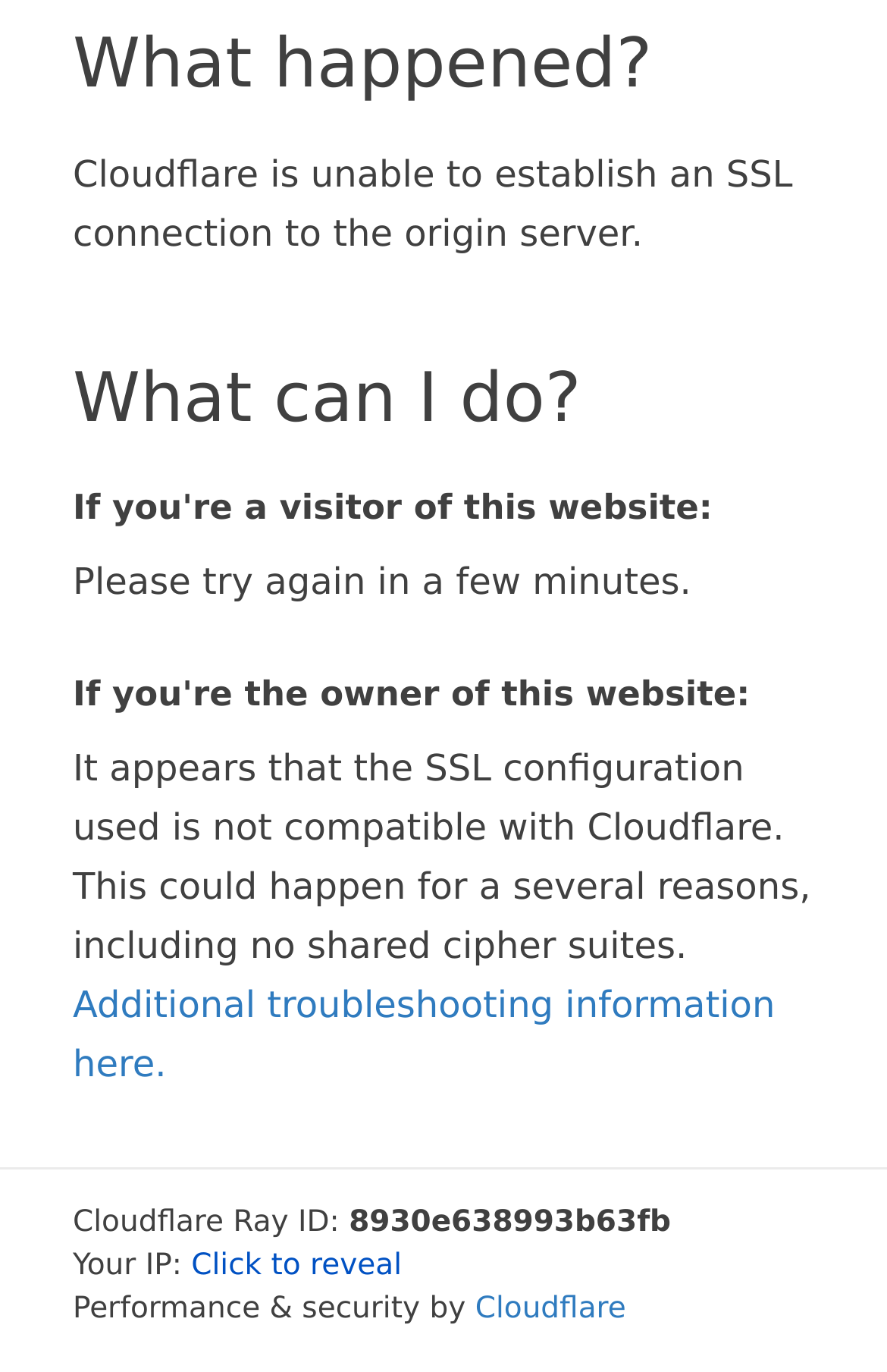Please answer the following question using a single word or phrase: What is providing performance and security?

Cloudflare